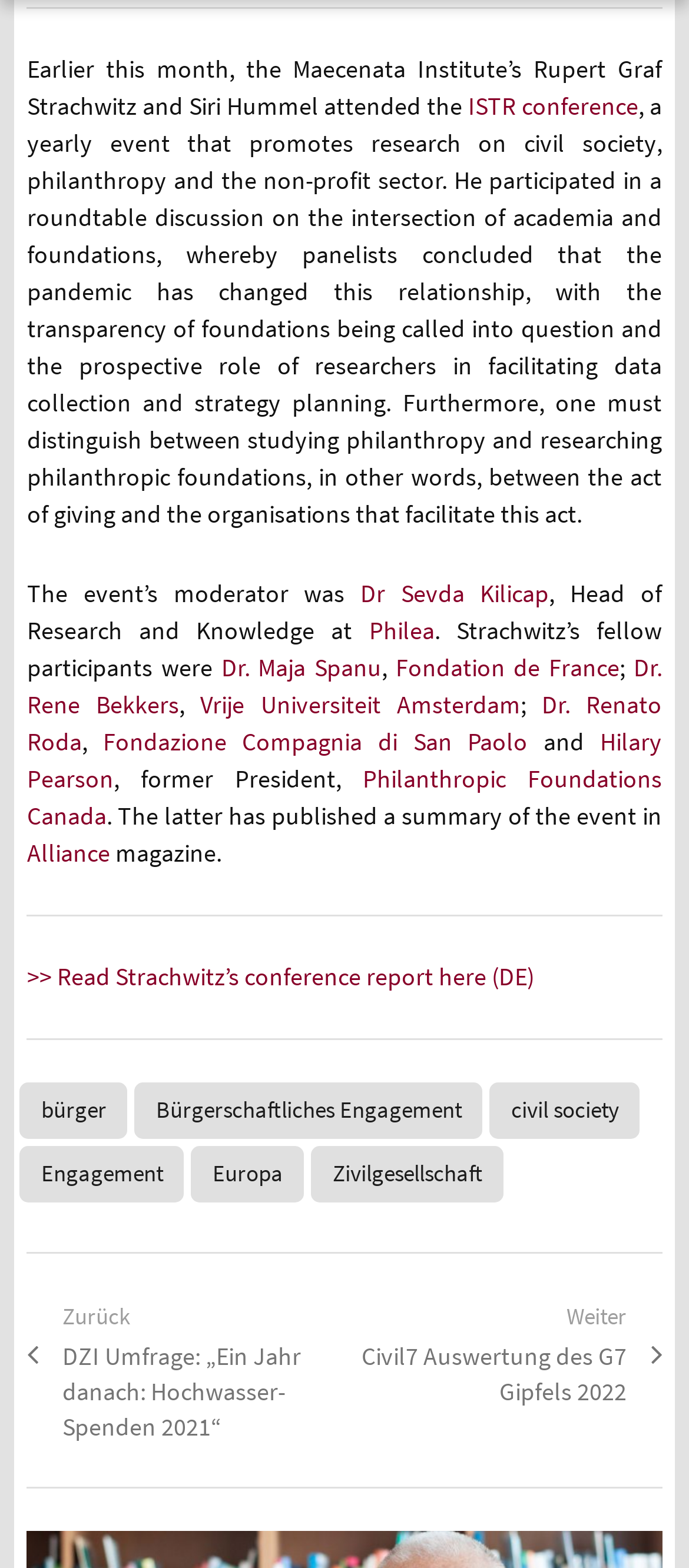Refer to the image and provide an in-depth answer to the question:
What is the topic of the event attended by Rupert Graf Strachwitz?

The topic of the event attended by Rupert Graf Strachwitz is the ISTR conference, which is a yearly event that promotes research on civil society, philanthropy, and the non-profit sector.